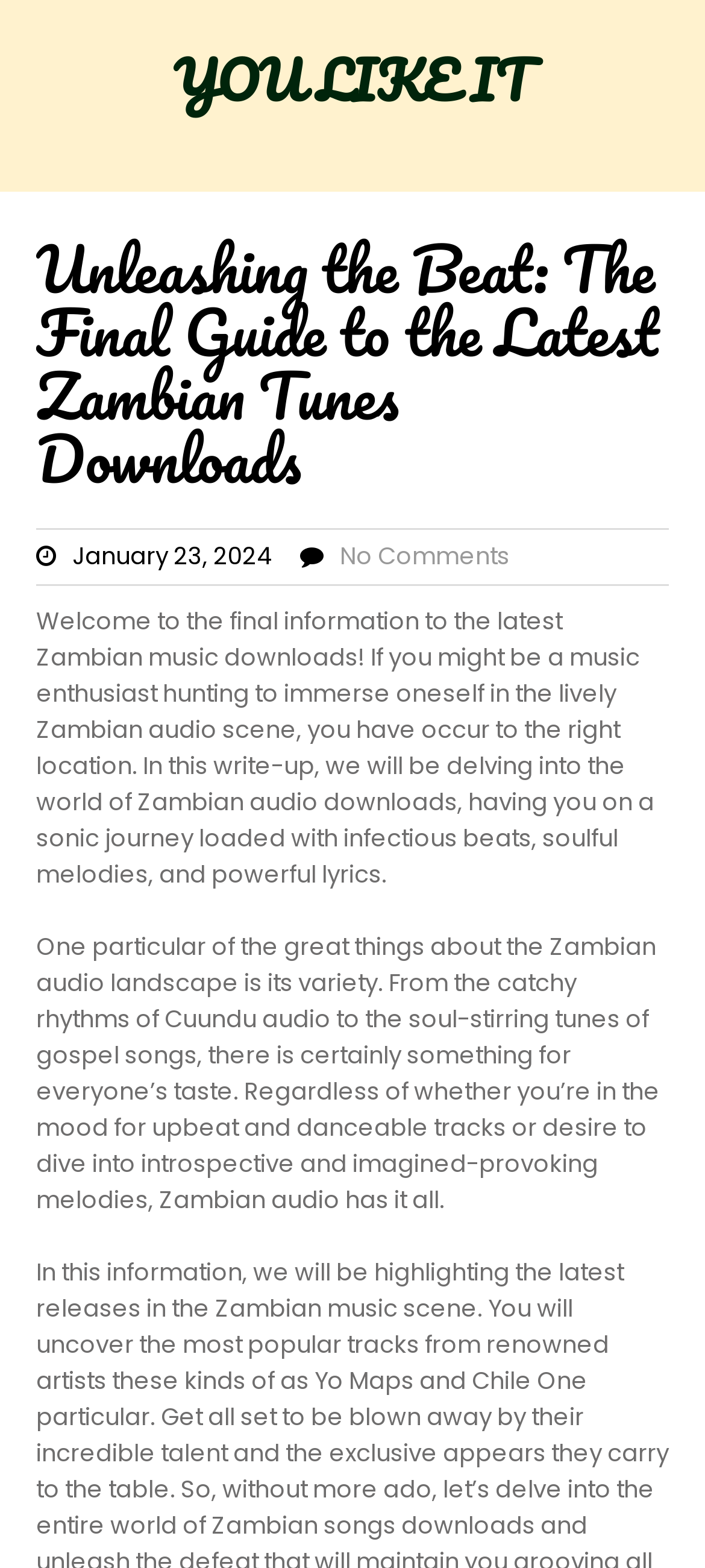Using the image as a reference, answer the following question in as much detail as possible:
What type of music is mentioned in the article?

The article mentions Zambian music as the main topic, specifically discussing the variety of Zambian audio downloads, including Cuundu audio and gospel songs.